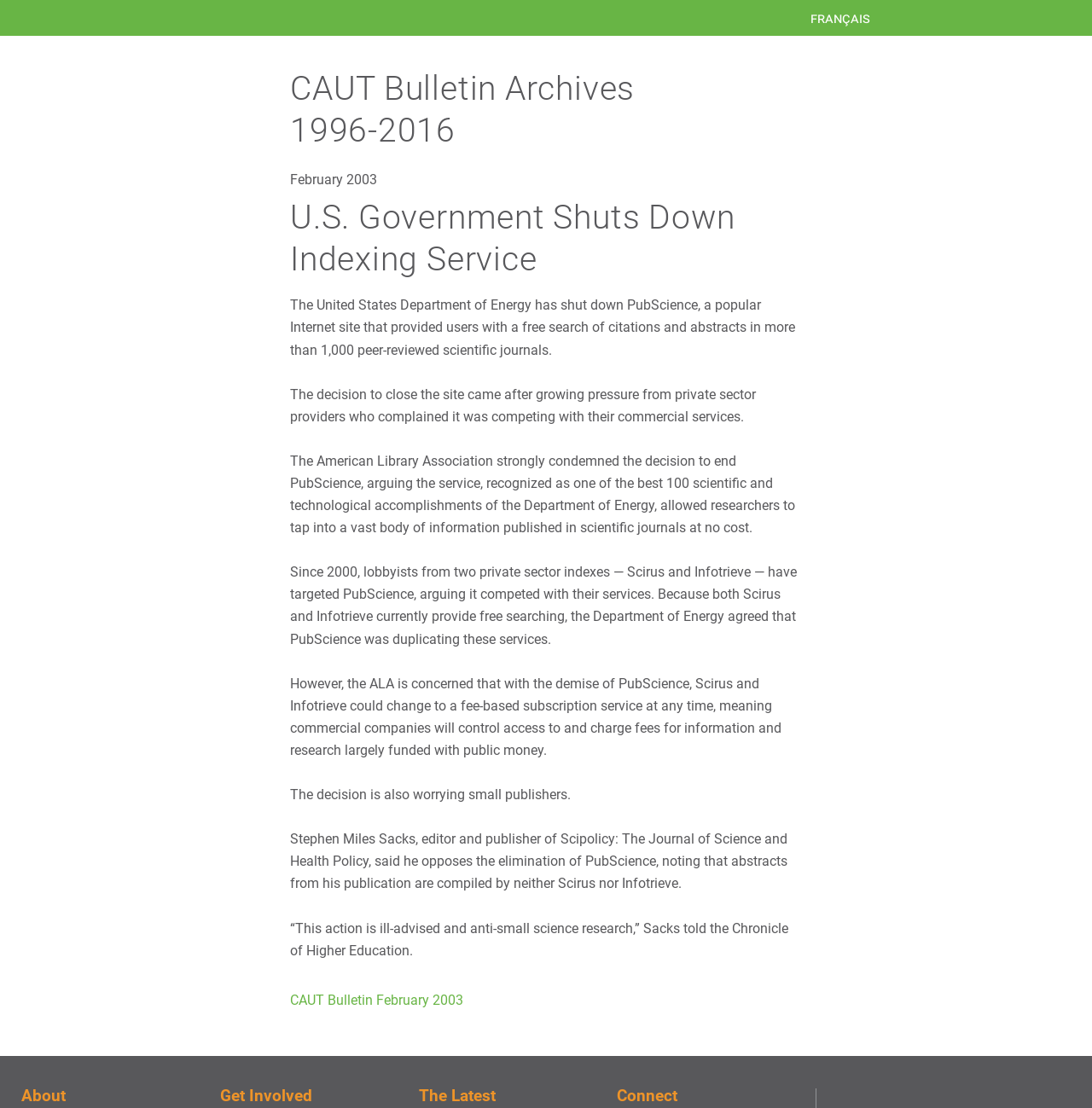Identify the coordinates of the bounding box for the element described below: "français". Return the coordinates as four float numbers between 0 and 1: [left, top, right, bottom].

[0.738, 0.0, 0.797, 0.032]